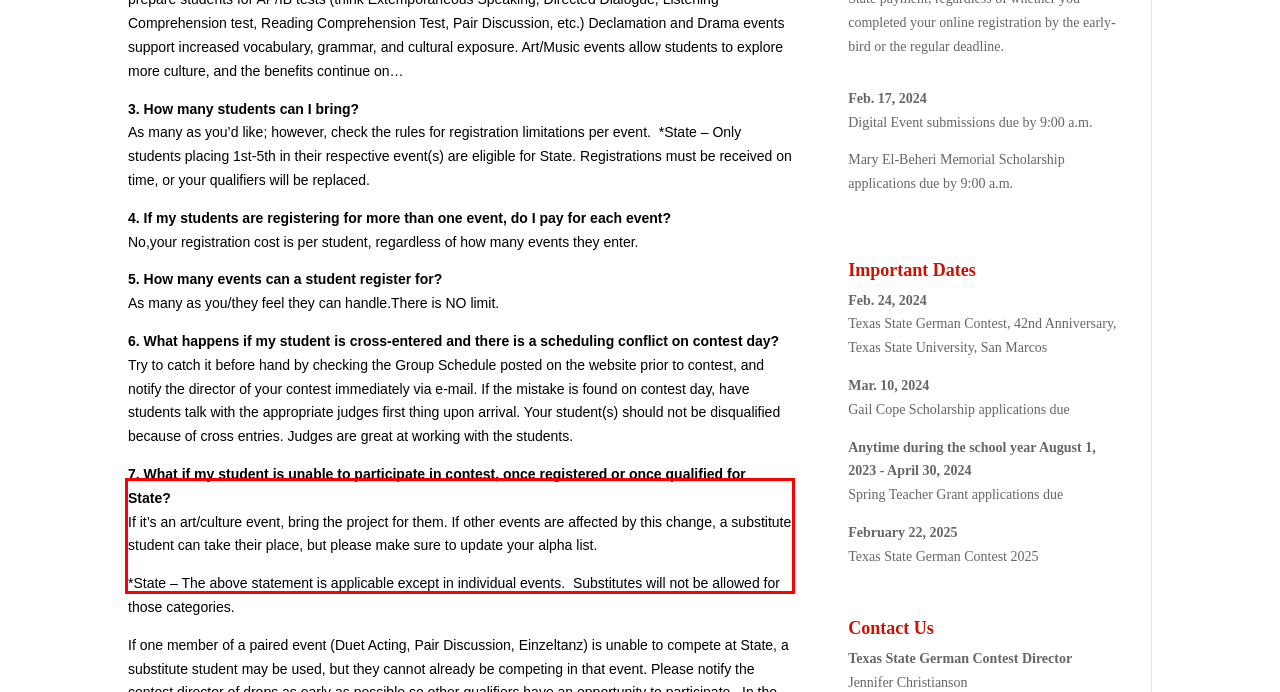Within the screenshot of the webpage, there is a red rectangle. Please recognize and generate the text content inside this red bounding box.

7. What if my student is unable to participate in contest, once registered or once qualified for State? If it’s an art/culture event, bring the project for them. If other events are affected by this change, a substitute student can take their place, but please make sure to update your alpha list.